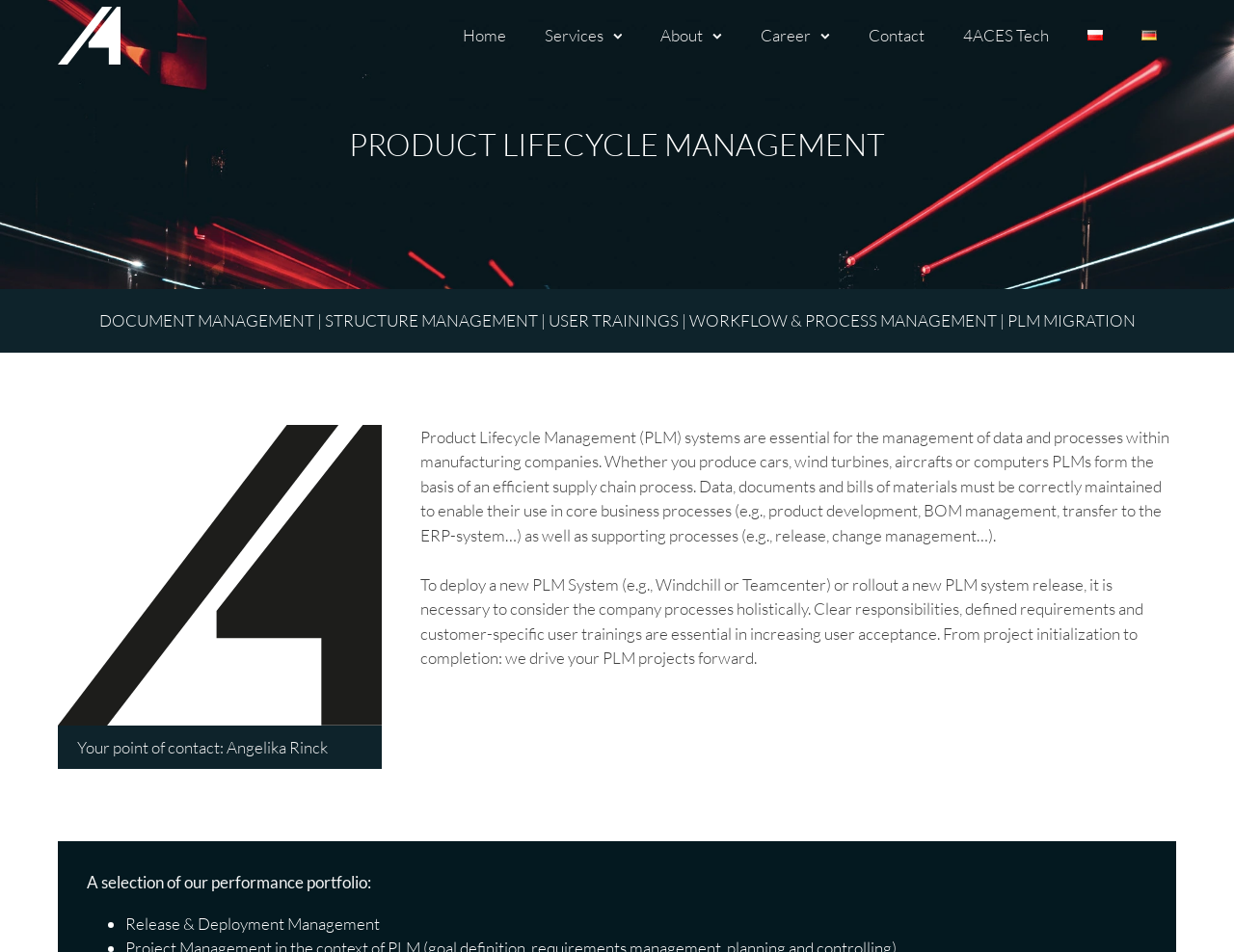Please determine and provide the text content of the webpage's heading.

PRODUCT LIFECYCLE MANAGEMENT